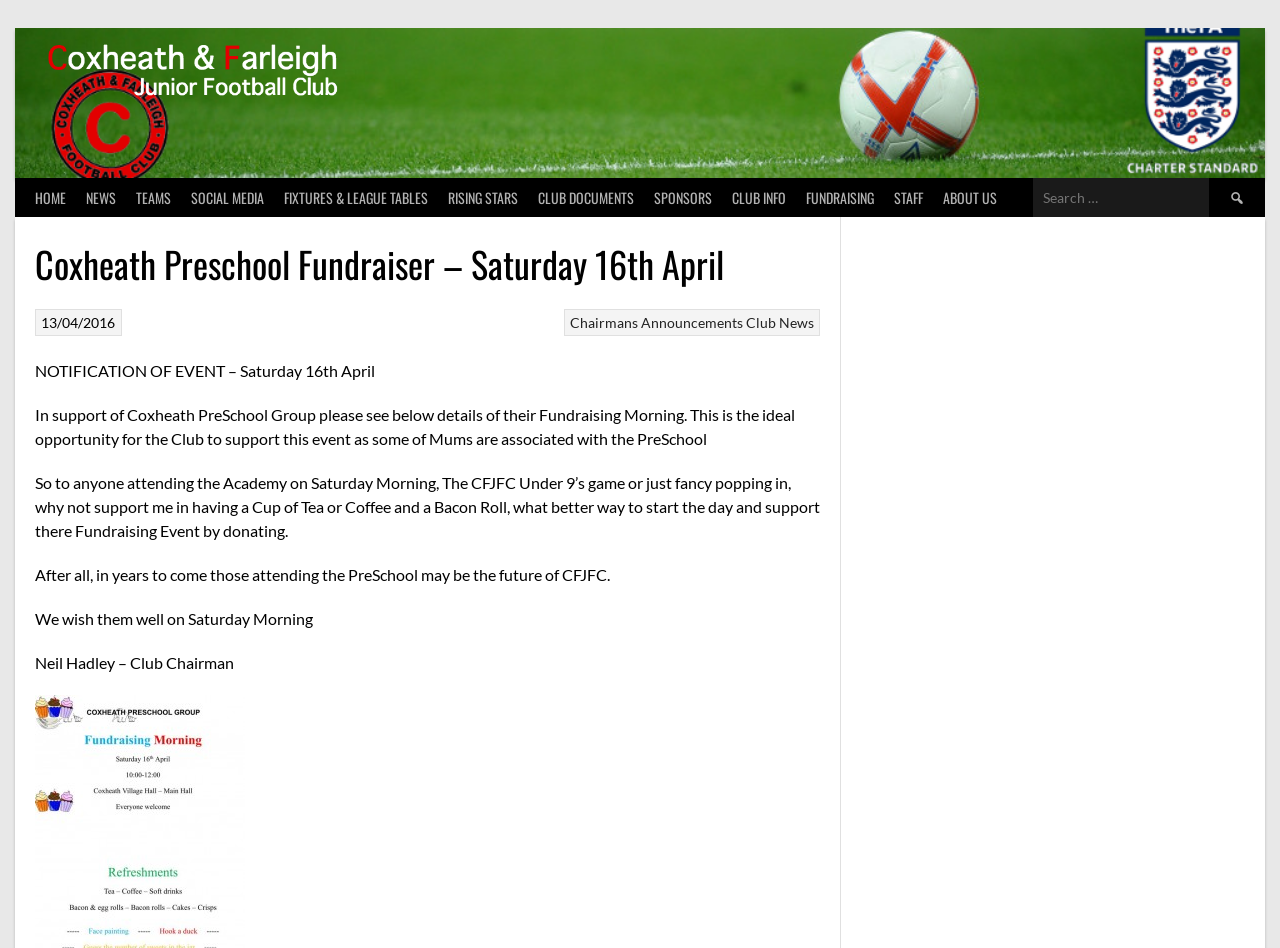What is the relationship between the football club and the preschool group?
Based on the visual details in the image, please answer the question thoroughly.

I determined the answer by reading the static text elements on the webpage, which mention that some of the mothers are associated with the preschool, implying a connection between the football club and the preschool group.